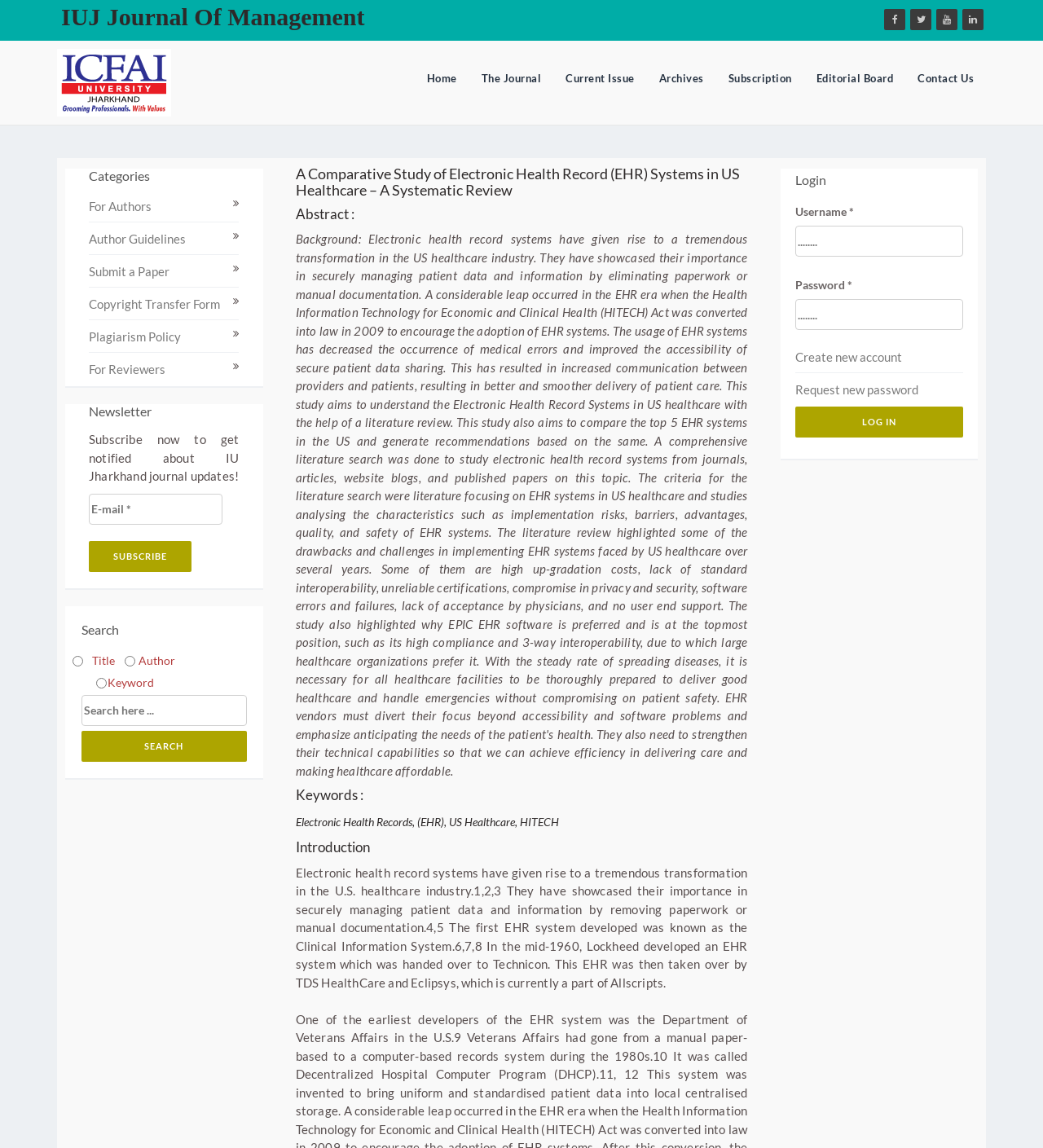What is the purpose of the textbox labeled 'E-mail *'?
Please use the visual content to give a single word or phrase answer.

Subscribe to newsletter